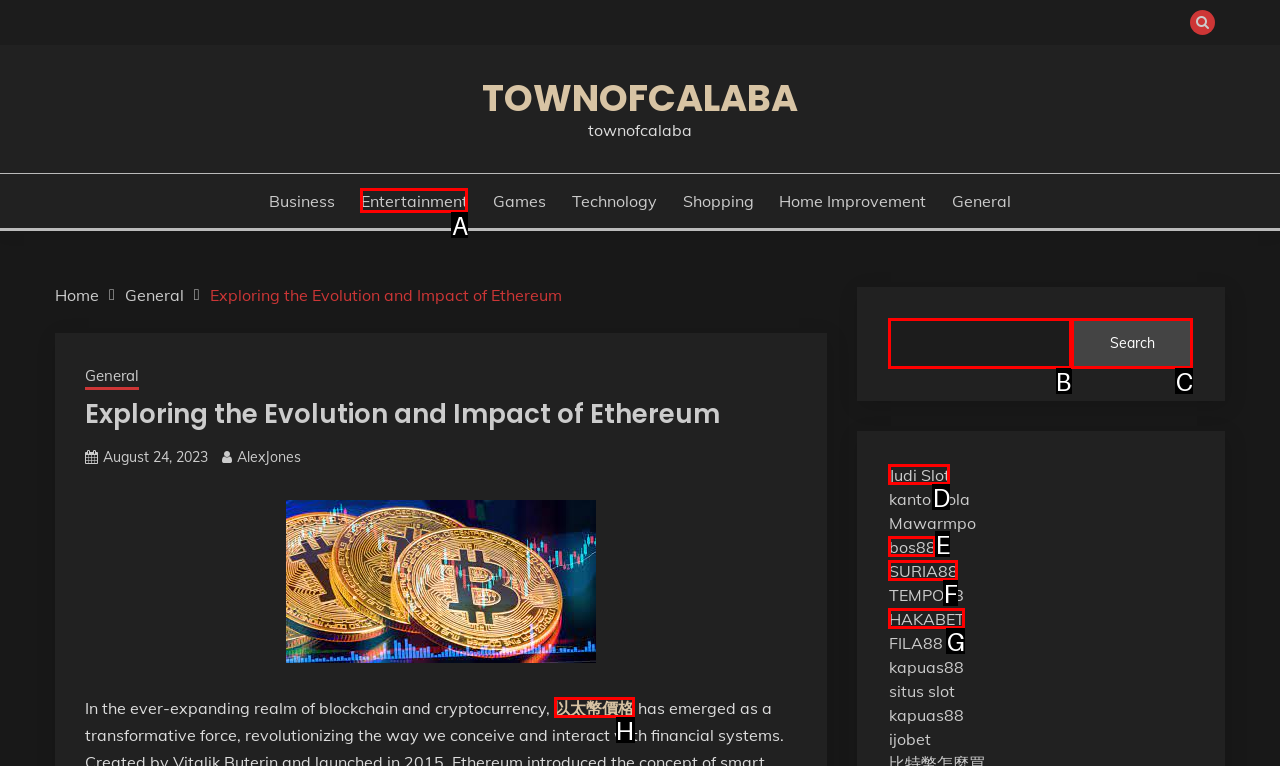Given the description: Fire & Rescue
Identify the letter of the matching UI element from the options.

None